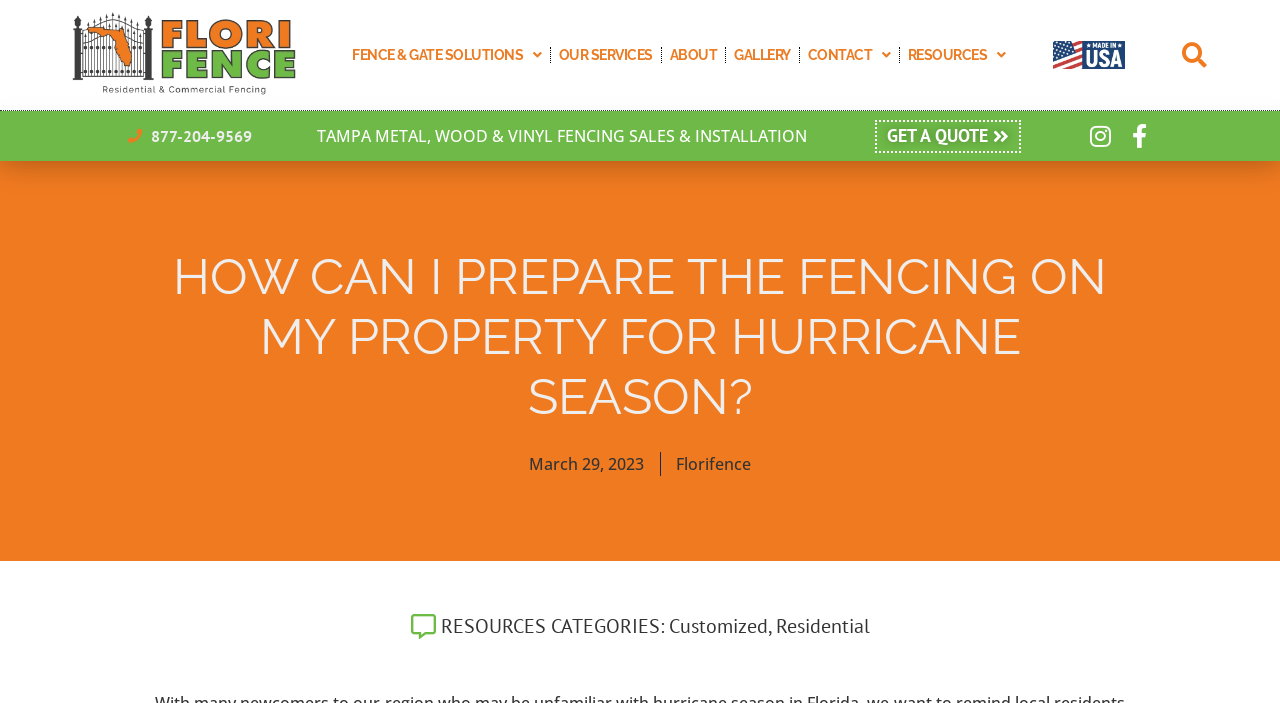Generate a thorough caption that explains the contents of the webpage.

The webpage appears to be a blog post or article from FloriFence, a residential and commercial fencing company. At the top left corner, there is a logo of FloriFence, accompanied by a tagline. Next to the logo, there are several navigation links, including "FENCE & GATE SOLUTIONS", "OUR SERVICES", "ABOUT", "GALLERY", "CONTACT", and "RESOURCES", which are evenly spaced and aligned horizontally.

Below the navigation links, there is a search bar with a "Search" button. On the top right corner, there is a "made usa" logo, and a search button. Below the search bar, there is a phone number "877-204-9569" displayed prominently.

The main content of the webpage starts with a heading "HOW CAN I PREPARE THE FENCING ON MY PROPERTY FOR HURRICANE SEASON?" in a large font size. Below the heading, there is a brief article or blog post discussing the importance of preparing fencing for hurricane season in Florida.

On the right side of the main content, there are several links, including "GET A QUOTE", "Instagram", and "Facebook-f", which are aligned vertically. At the bottom of the page, there is a section titled "RESOURCES CATEGORIES:", followed by links to "Customized" and "Residential" resources.

Throughout the webpage, there are a total of 7 images, including the FloriFence logo, "made usa" logo, and social media icons. There are also 14 links, including navigation links, social media links, and resource links.